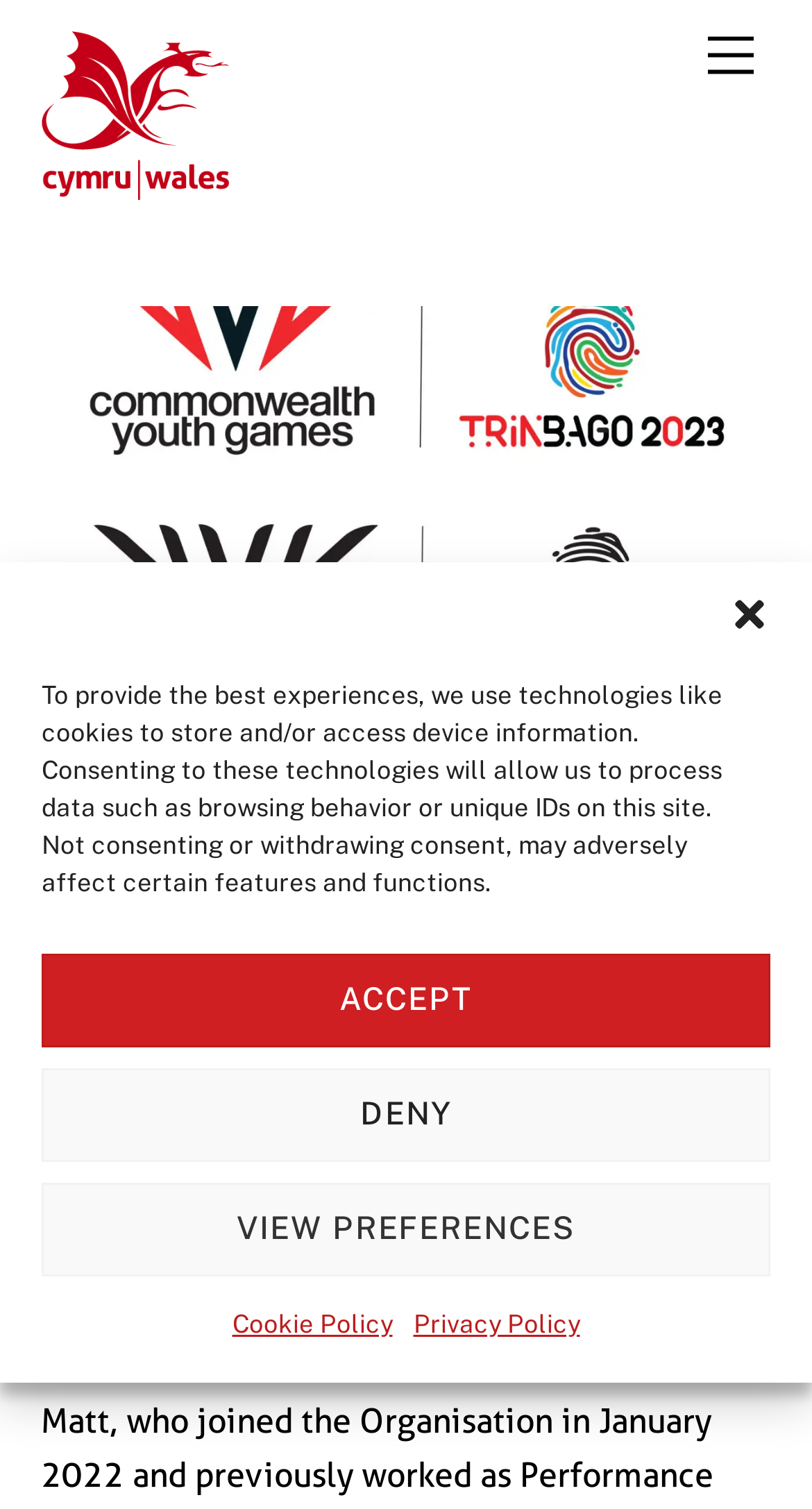What is the position of Matt Cosgrove in the Youth Games?
Please give a detailed and elaborate answer to the question based on the image.

The webpage explicitly states that Matt Cosgrove is announced as Chef de Mission for the youth games this summer.